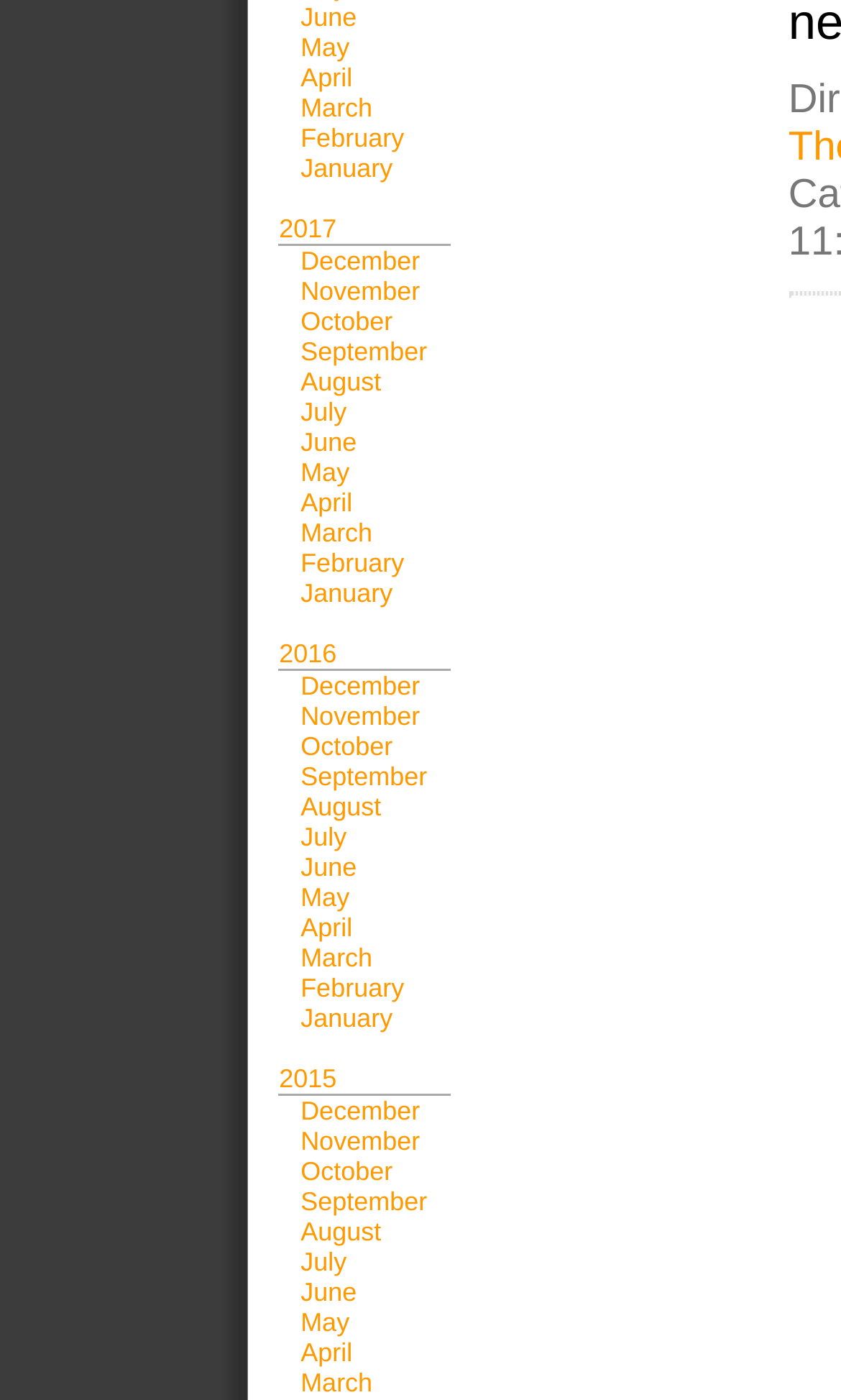Provide a single word or phrase to answer the given question: 
How many links are there on the webpage?

36